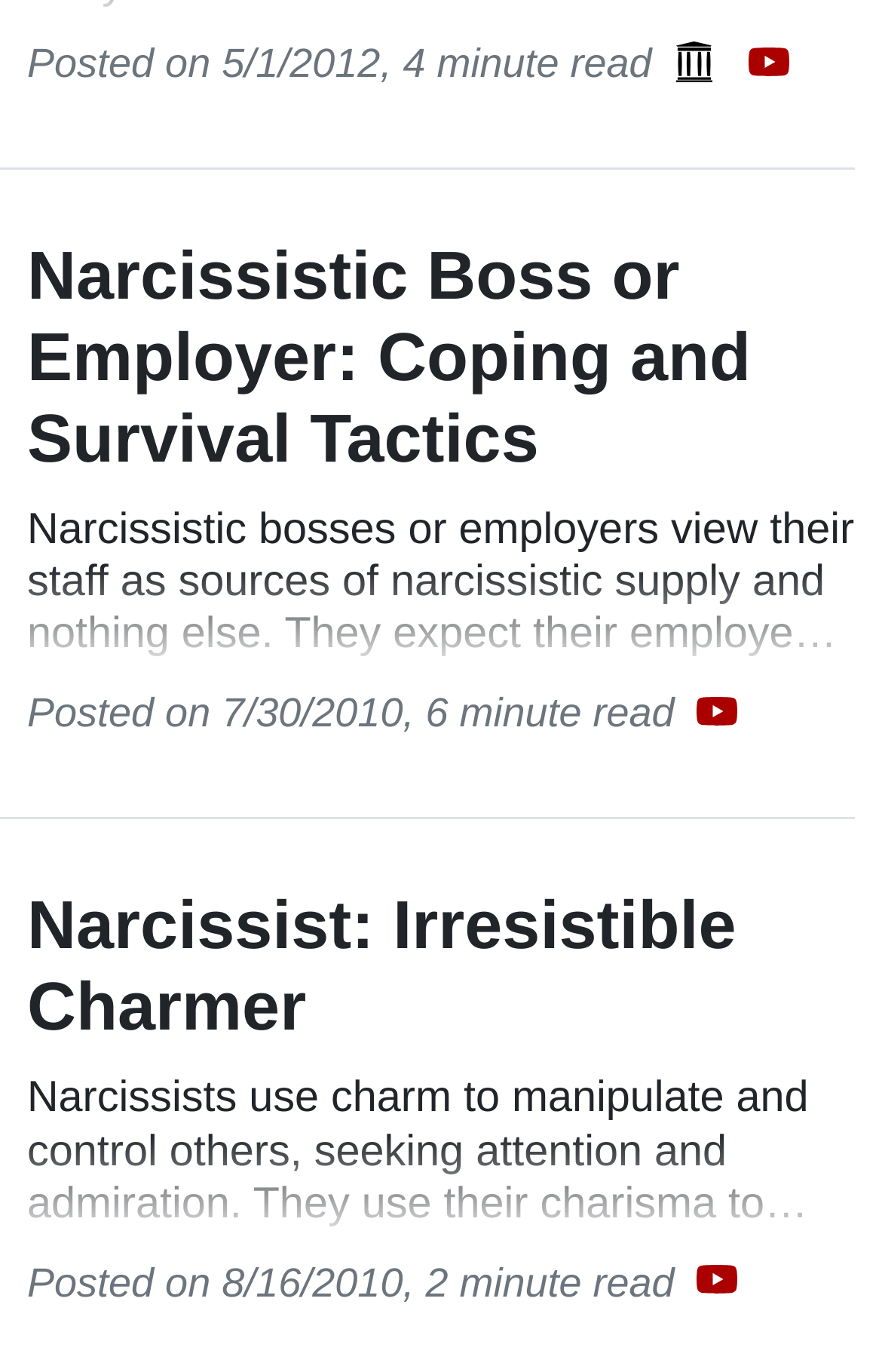Analyze the image and give a detailed response to the question:
How many articles are on this webpage?

I counted the number of article headings on the webpage, which are 'Narcissistic Boss or Employer: Coping and Survival Tactics', 'Narcissist: Irresistible Charmer', and another one with the same title as the first one. There are three article headings in total.